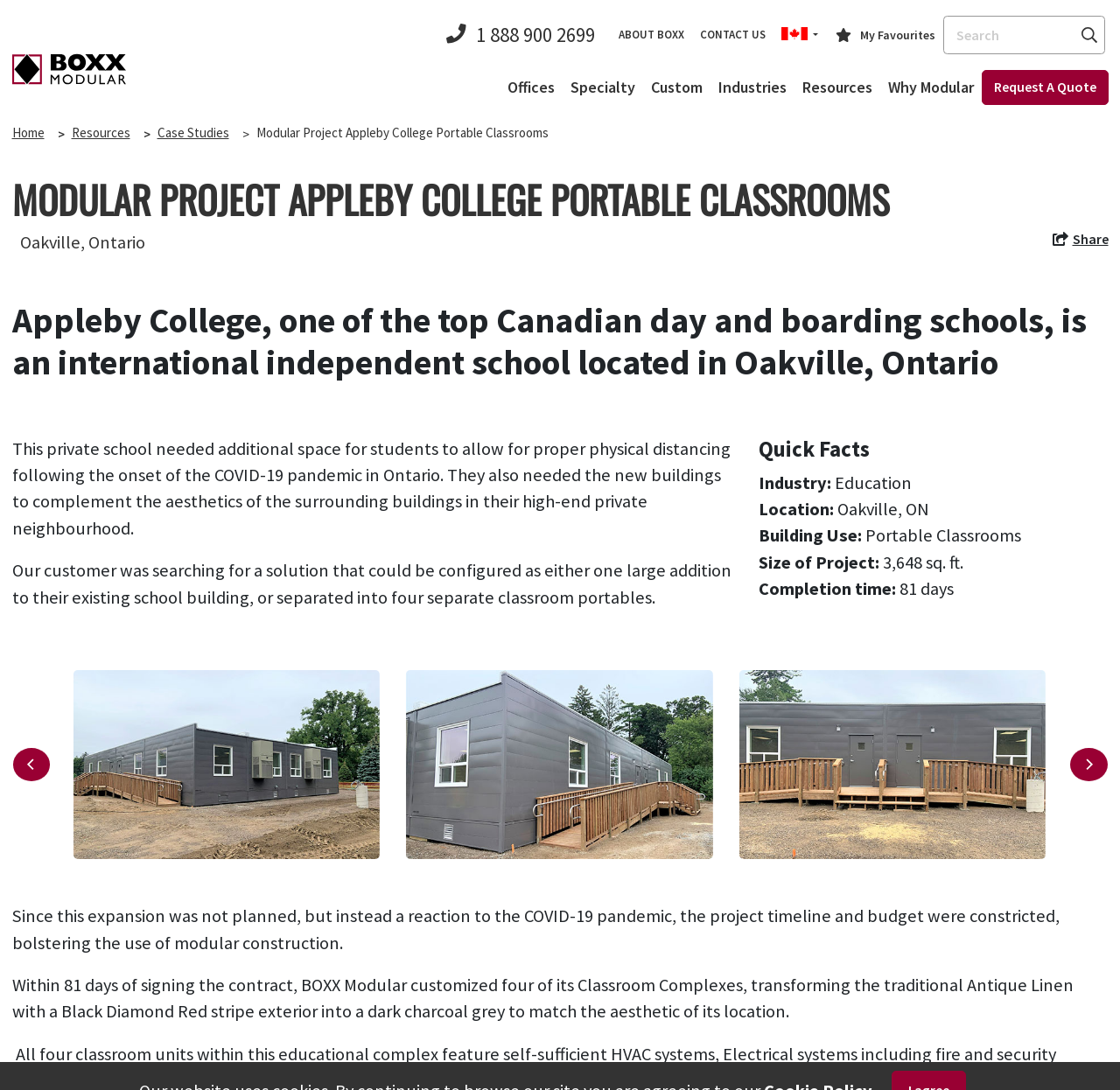Locate the bounding box of the UI element described by: "Request A Quote" in the given webpage screenshot.

[0.877, 0.064, 0.989, 0.097]